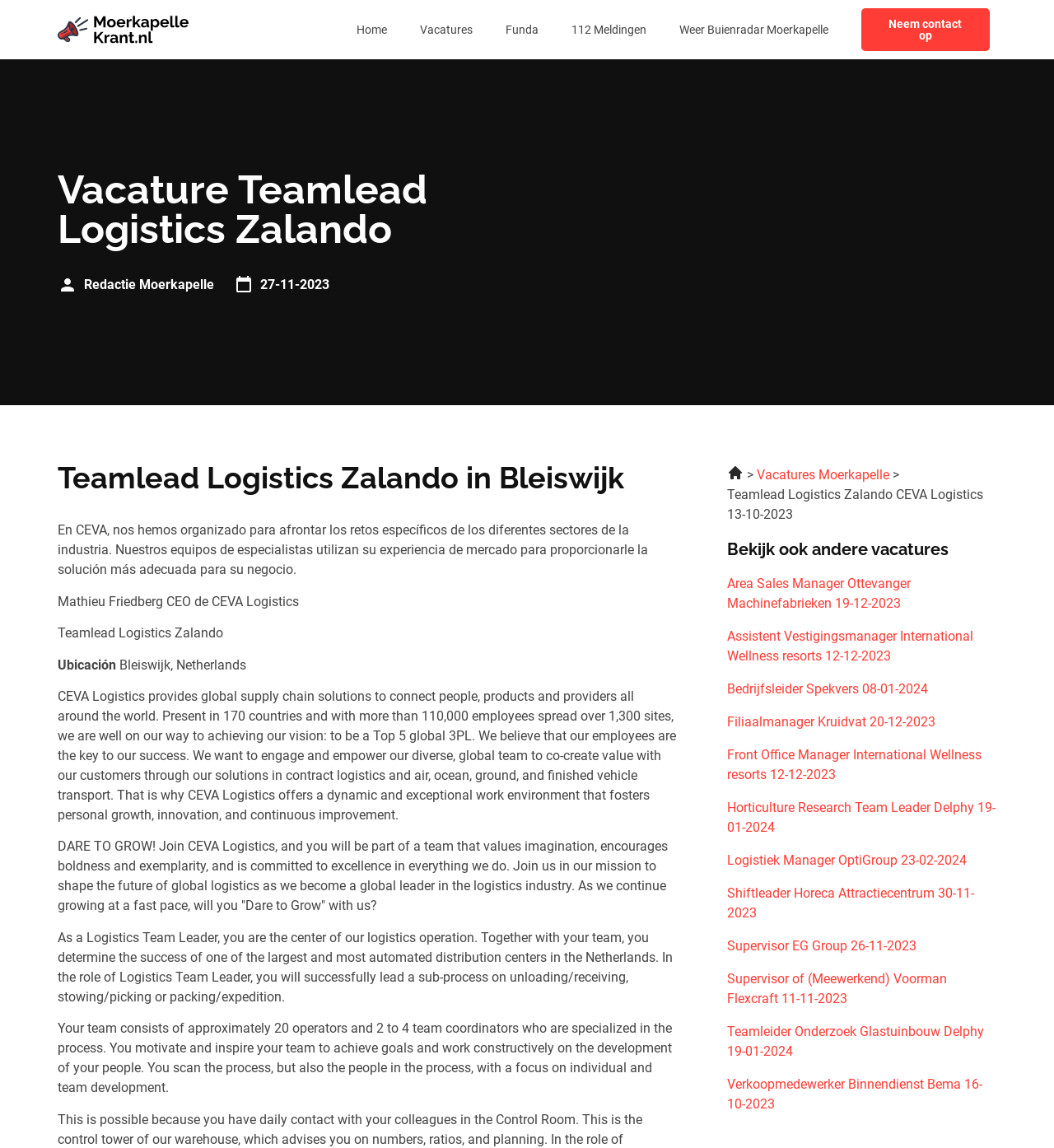Please specify the bounding box coordinates of the clickable region necessary for completing the following instruction: "Check other job vacancies". The coordinates must consist of four float numbers between 0 and 1, i.e., [left, top, right, bottom].

[0.69, 0.471, 0.945, 0.486]